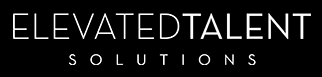What is the focus of the company?
Respond to the question with a single word or phrase according to the image.

Recruitment